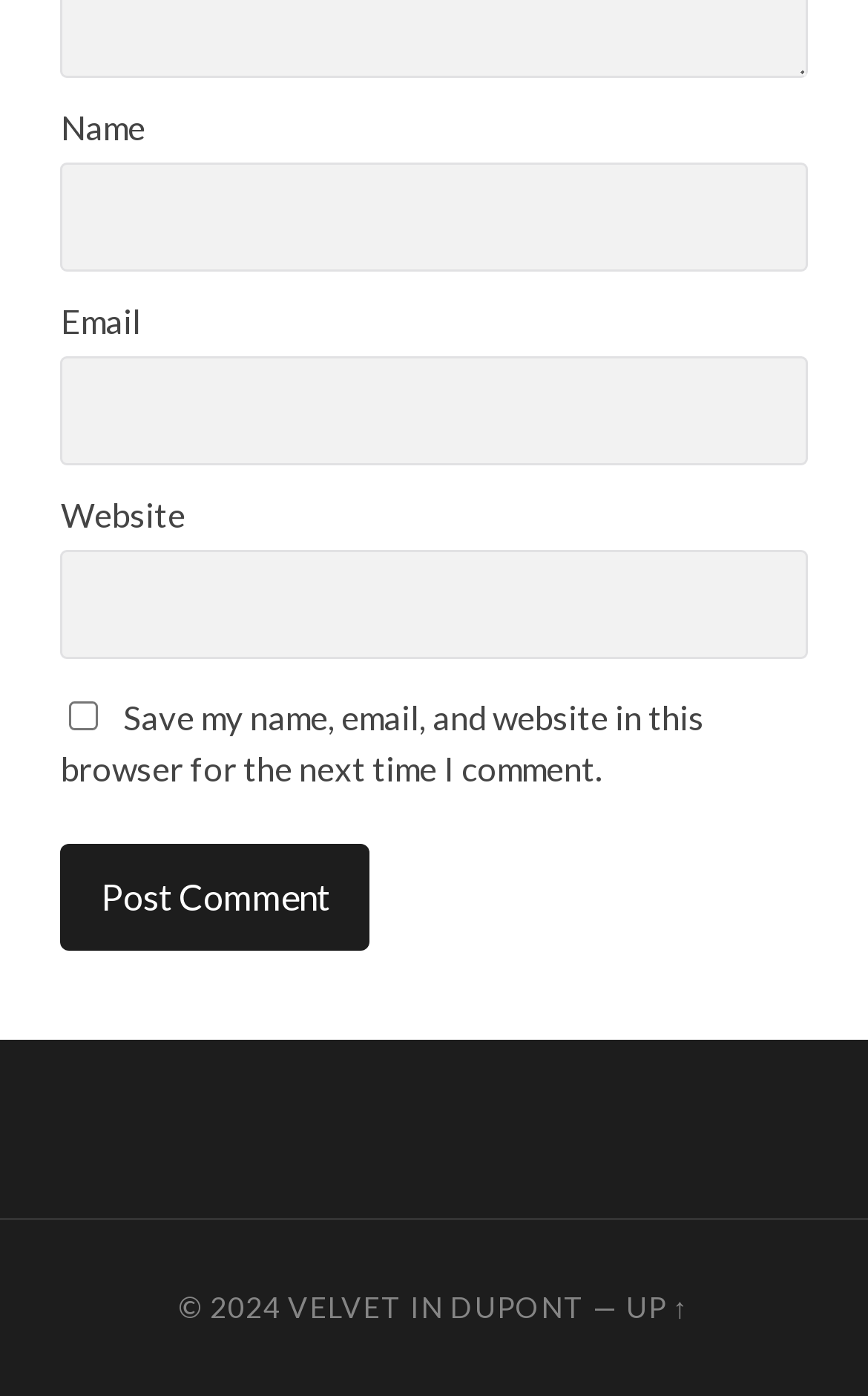What is the purpose of the 'Name' textbox?
Respond to the question with a single word or phrase according to the image.

Enter name